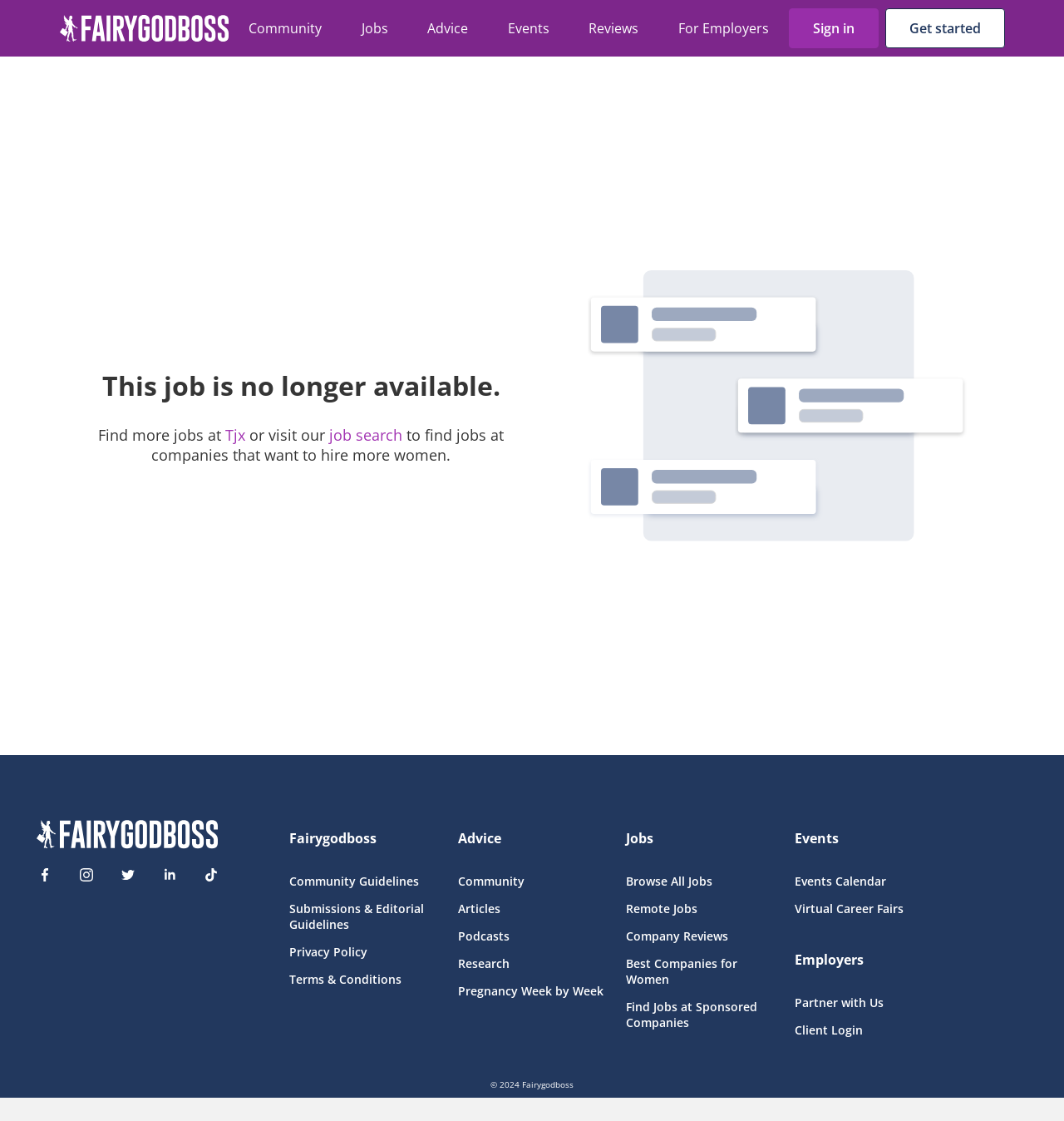Can you find the bounding box coordinates of the area I should click to execute the following instruction: "Check out Fairygodboss on Facebook"?

[0.027, 0.766, 0.058, 0.795]